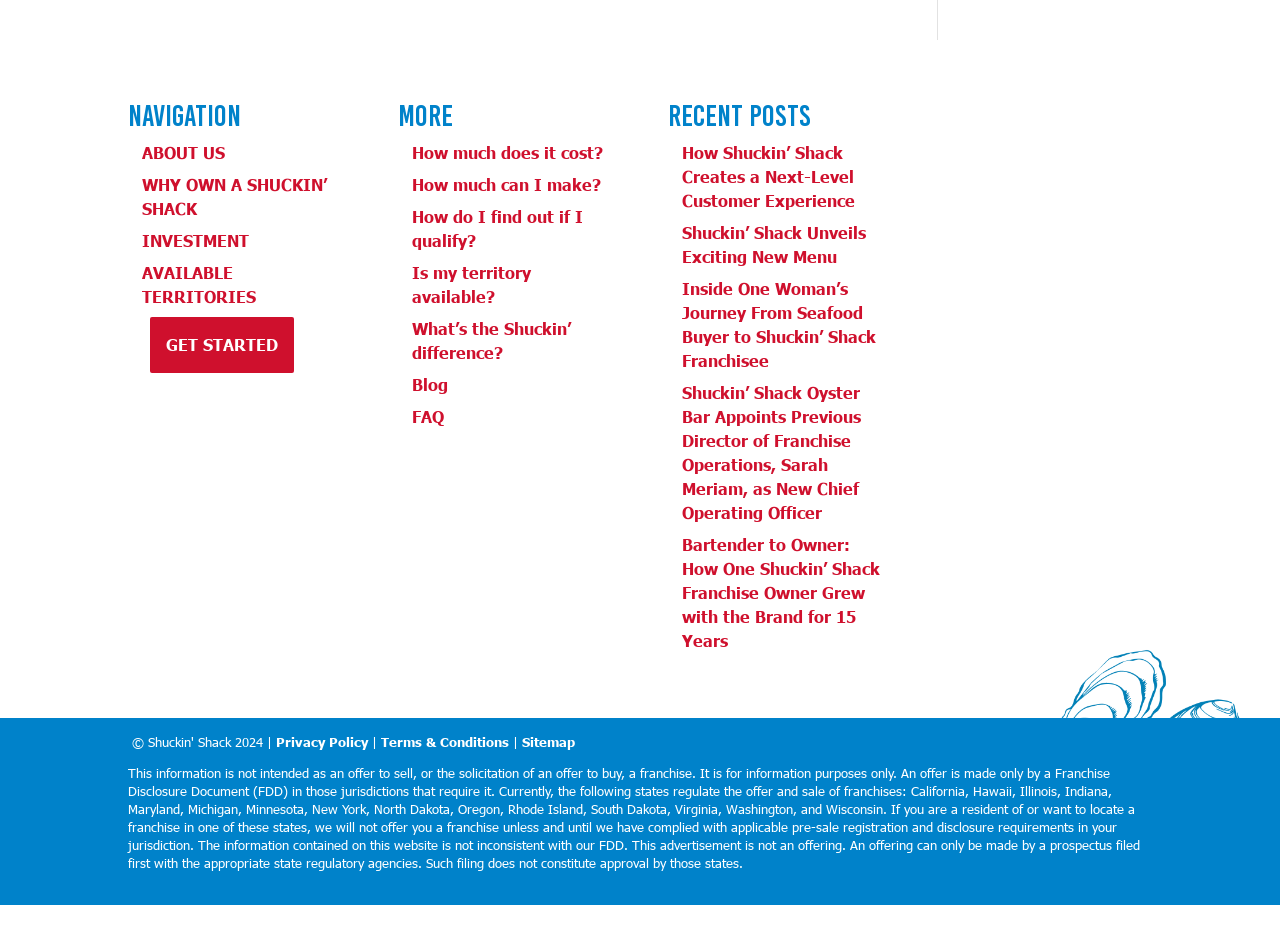Find the bounding box coordinates for the element that must be clicked to complete the instruction: "Click on ABOUT US". The coordinates should be four float numbers between 0 and 1, indicated as [left, top, right, bottom].

[0.111, 0.153, 0.176, 0.173]